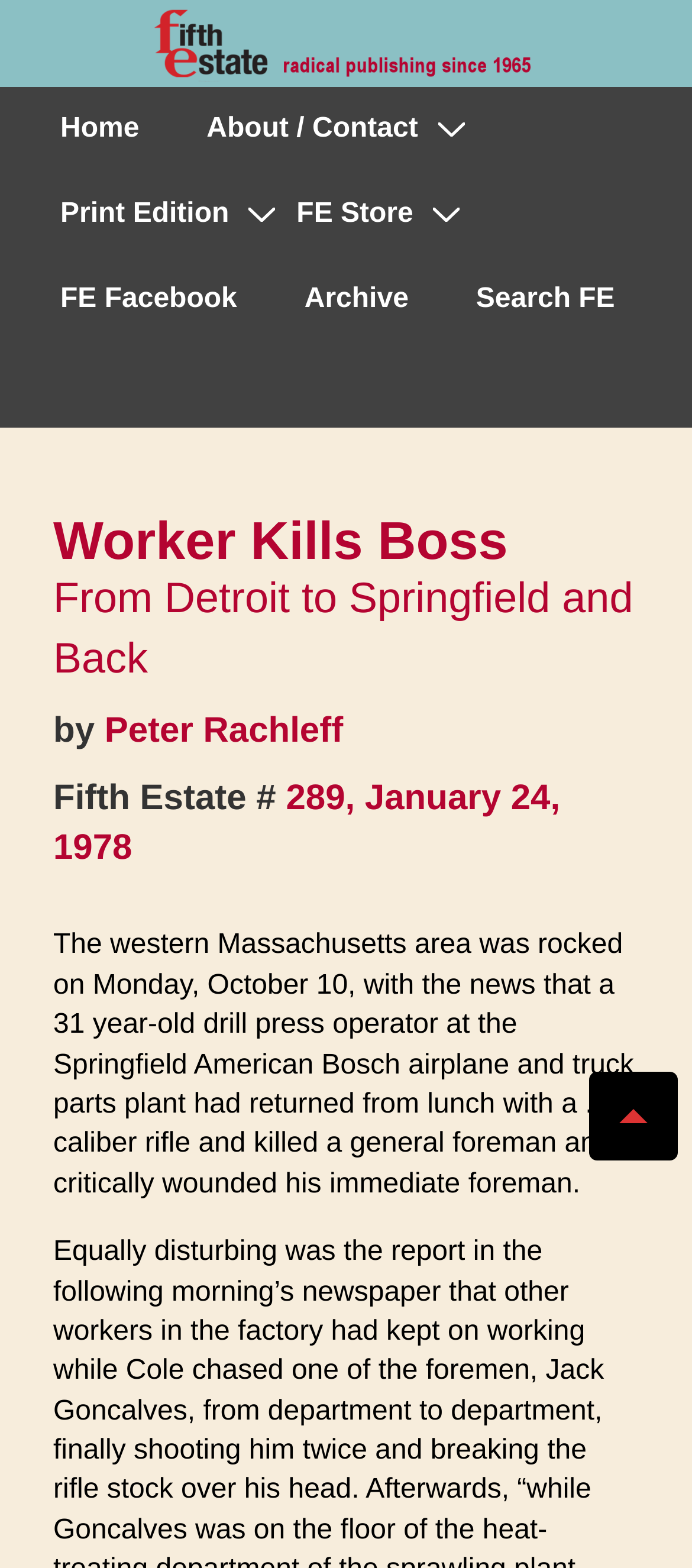Please provide the bounding box coordinate of the region that matches the element description: Aristoteles Metaphysik 1. Coordinates should be in the format (top-left x, top-left y, bottom-right x, bottom-right y) and all values should be between 0 and 1.

None